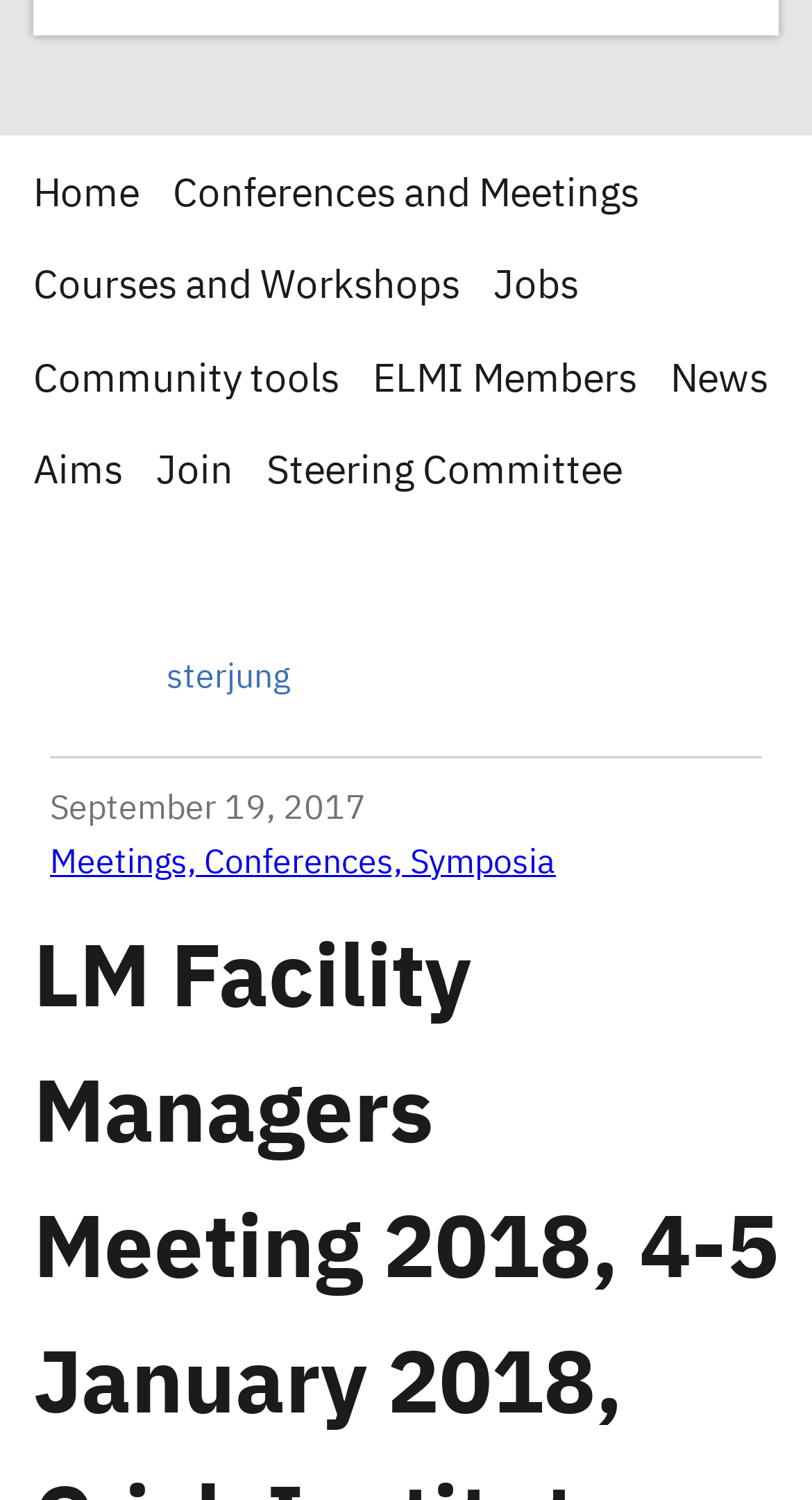Provide the bounding box coordinates for the UI element that is described as: "Steering Committee".

[0.328, 0.302, 0.767, 0.328]